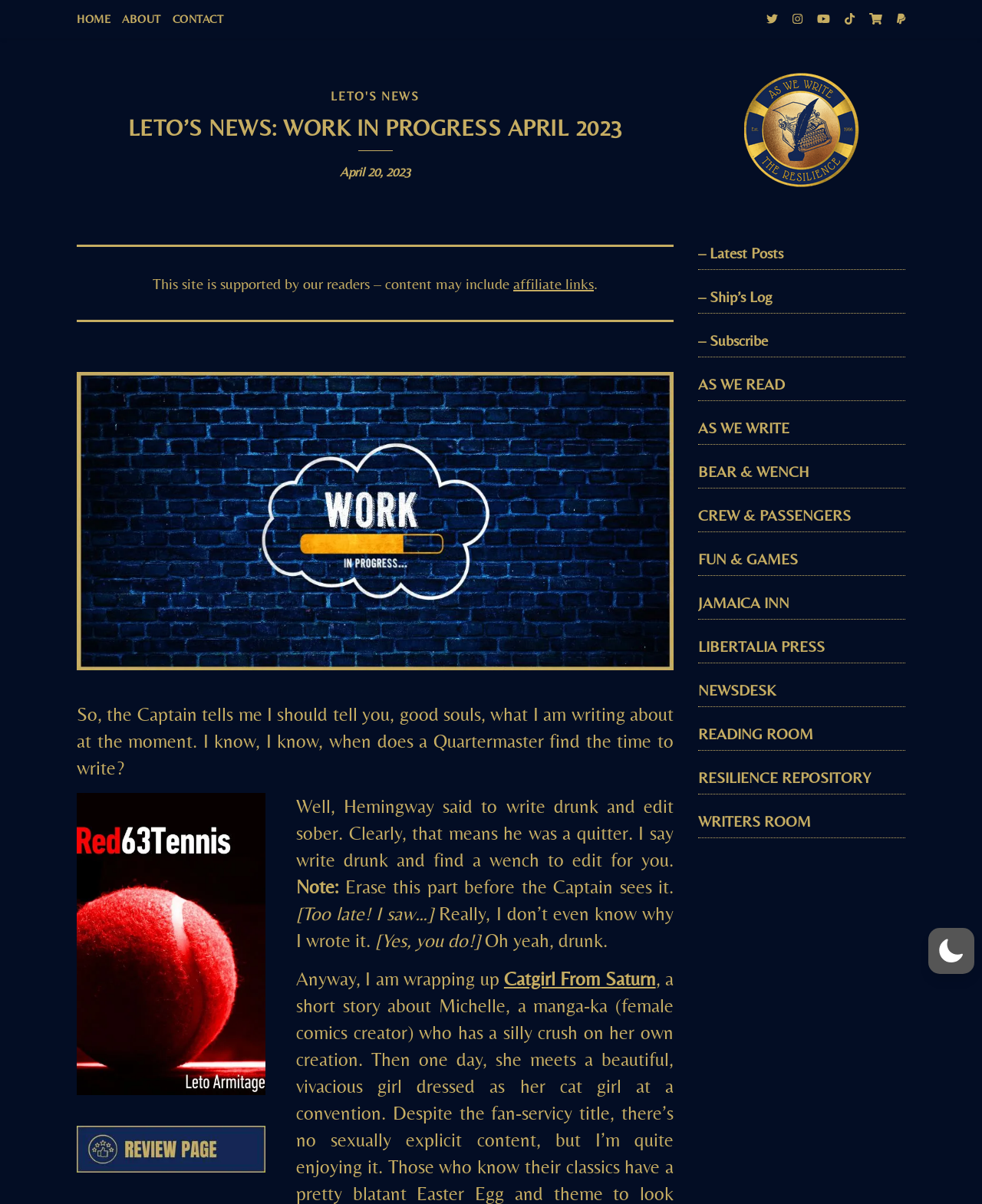Extract the primary heading text from the webpage.

LETO’S NEWS: WORK IN PROGRESS APRIL 2023